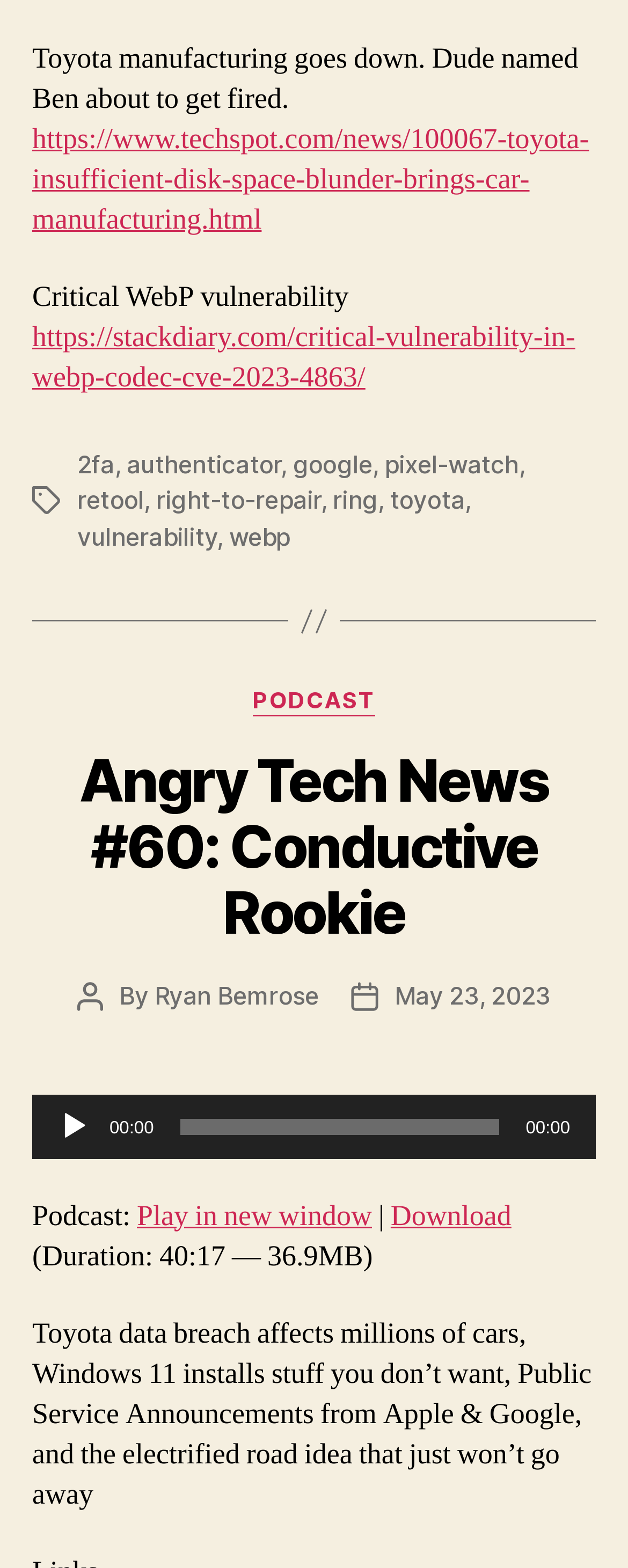Find the bounding box coordinates of the element to click in order to complete this instruction: "Navigate to Heating Services". The bounding box coordinates must be four float numbers between 0 and 1, denoted as [left, top, right, bottom].

None